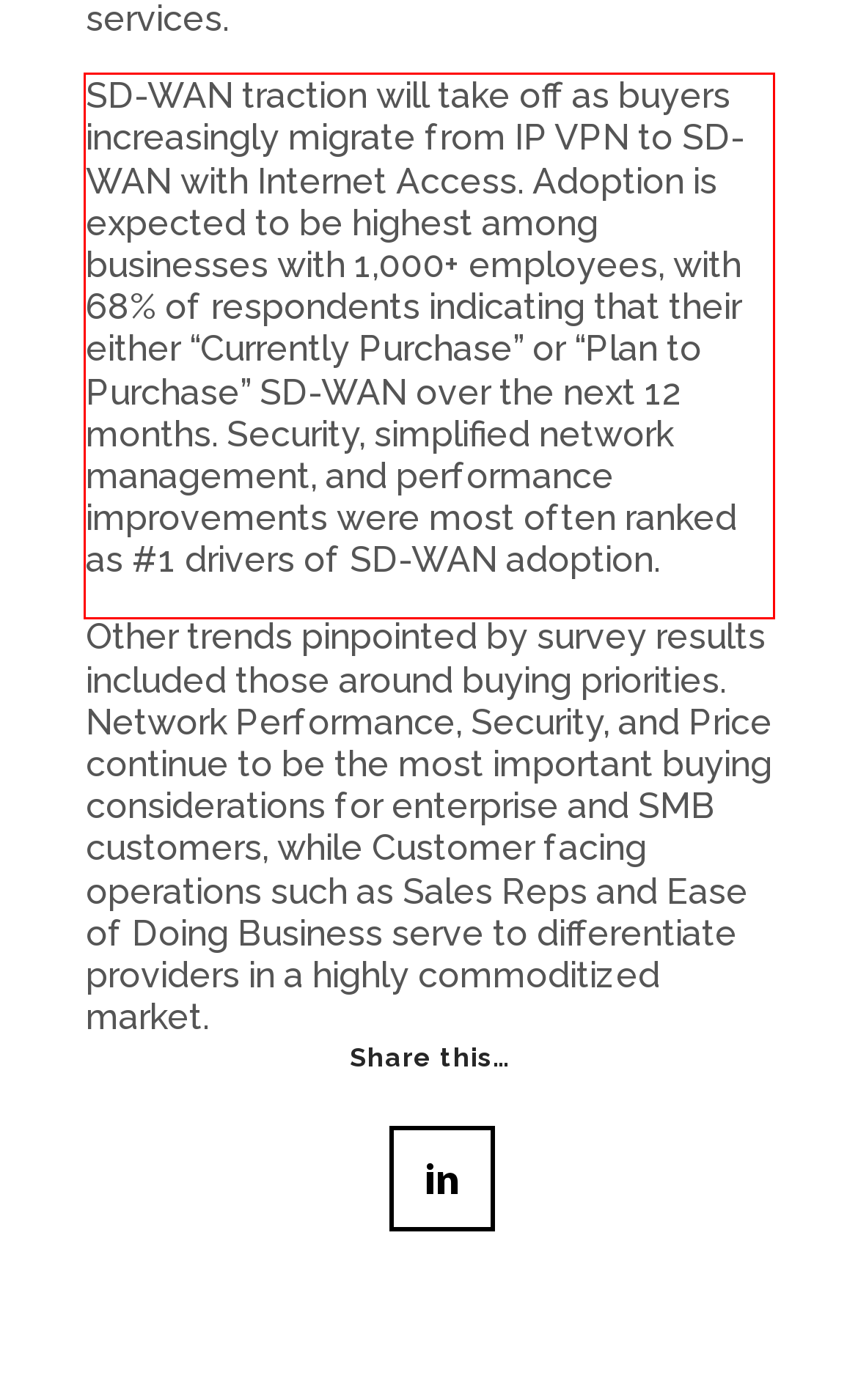Please perform OCR on the UI element surrounded by the red bounding box in the given webpage screenshot and extract its text content.

SD-WAN traction will take off as buyers increasingly migrate from IP VPN to SD-WAN with Internet Access. Adoption is expected to be highest among businesses with 1,000+ employees, with 68% of respondents indicating that their either “Currently Purchase” or “Plan to Purchase” SD-WAN over the next 12 months. Security, simplified network management, and performance improvements were most often ranked as #1 drivers of SD-WAN adoption.